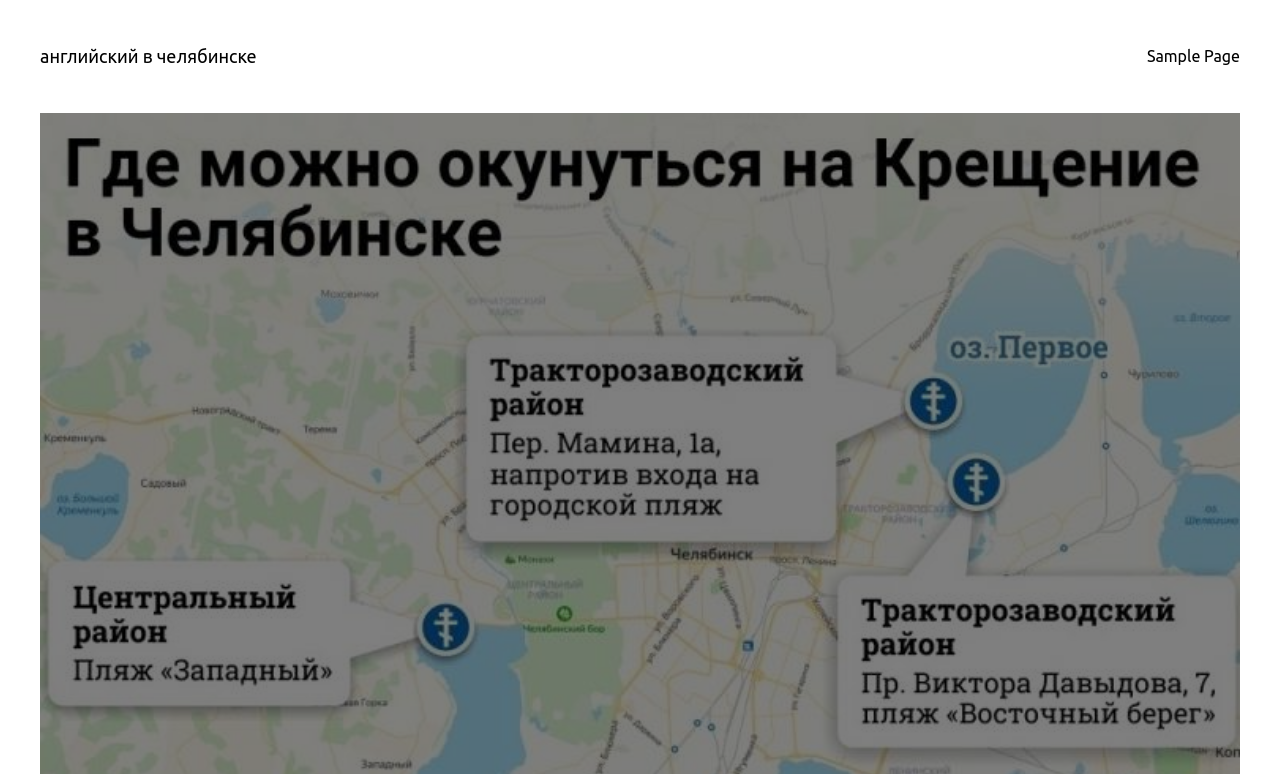Locate the bounding box of the UI element described by: "Sample Page" in the given webpage screenshot.

[0.896, 0.056, 0.969, 0.089]